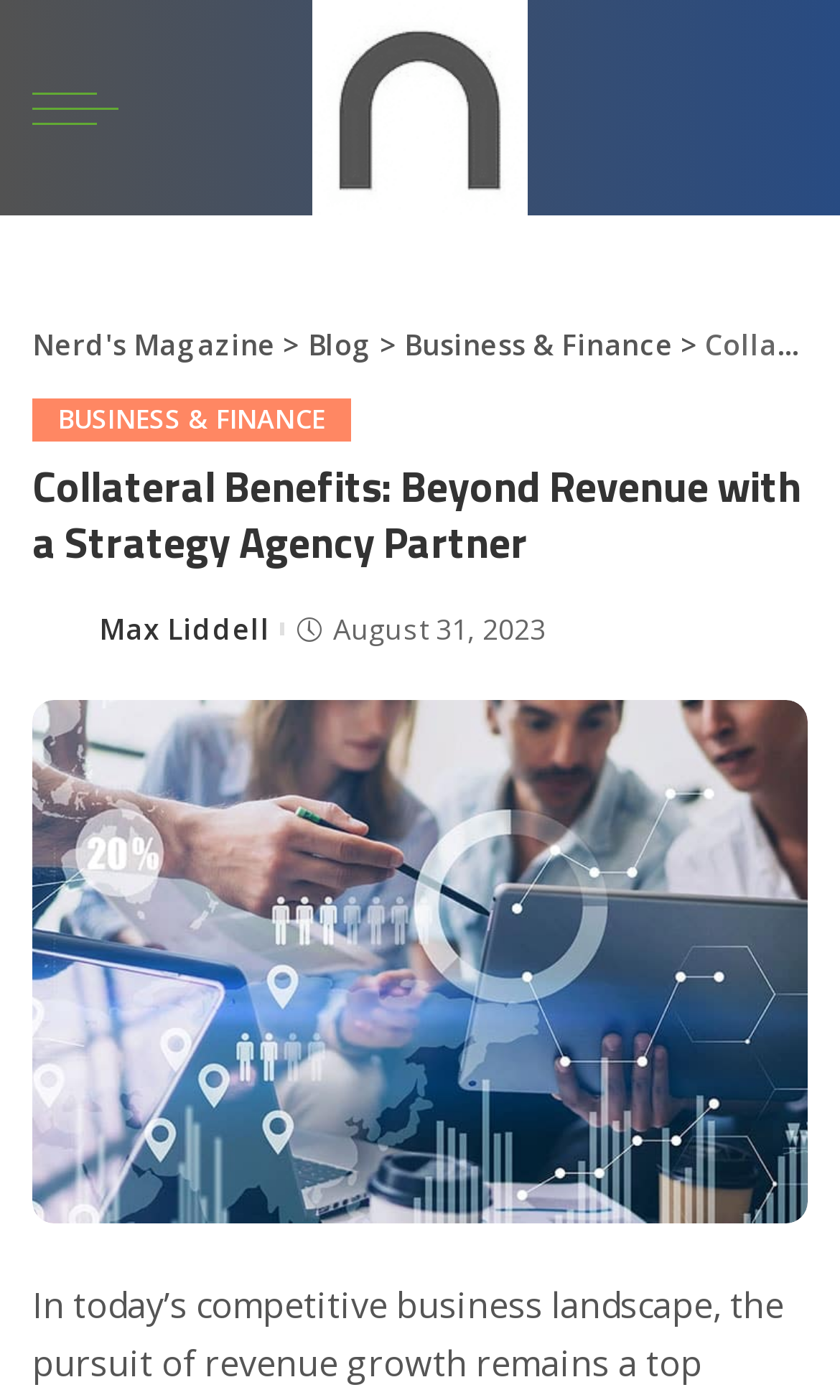Generate a thorough description of the webpage.

The webpage appears to be an article page from Nerd's Magazine, with a focus on business and finance. At the top, there is a header section with links to the magazine's homepage, blog, and business & finance category. Below this, there is a prominent heading that reads "Collateral Benefits: Beyond Revenue with a Strategy Agency Partner". 

To the left of the heading, there is a small image of the author, Max Liddell. The article's metadata is displayed below the heading, including the author's name and the publication date, August 31, 2023. 

The main content of the article is not explicitly described in the accessibility tree, but it likely follows the metadata section. The meta description suggests that the article discusses the importance of developing a strategic plan for a business and how hiring a strategy agency partner can help.